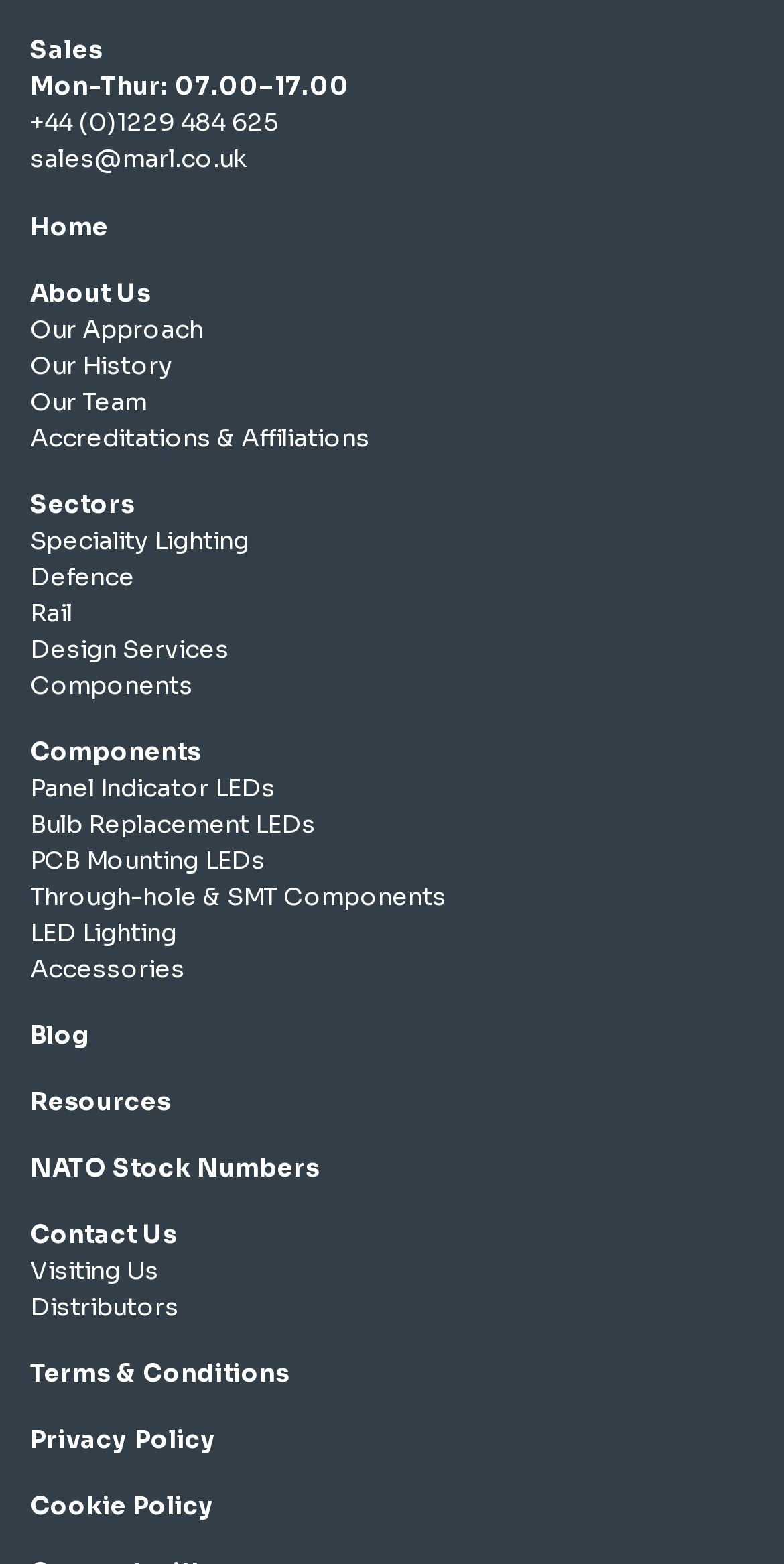Please locate the bounding box coordinates of the element's region that needs to be clicked to follow the instruction: "Explore speciality lighting products". The bounding box coordinates should be provided as four float numbers between 0 and 1, i.e., [left, top, right, bottom].

[0.038, 0.336, 0.318, 0.357]